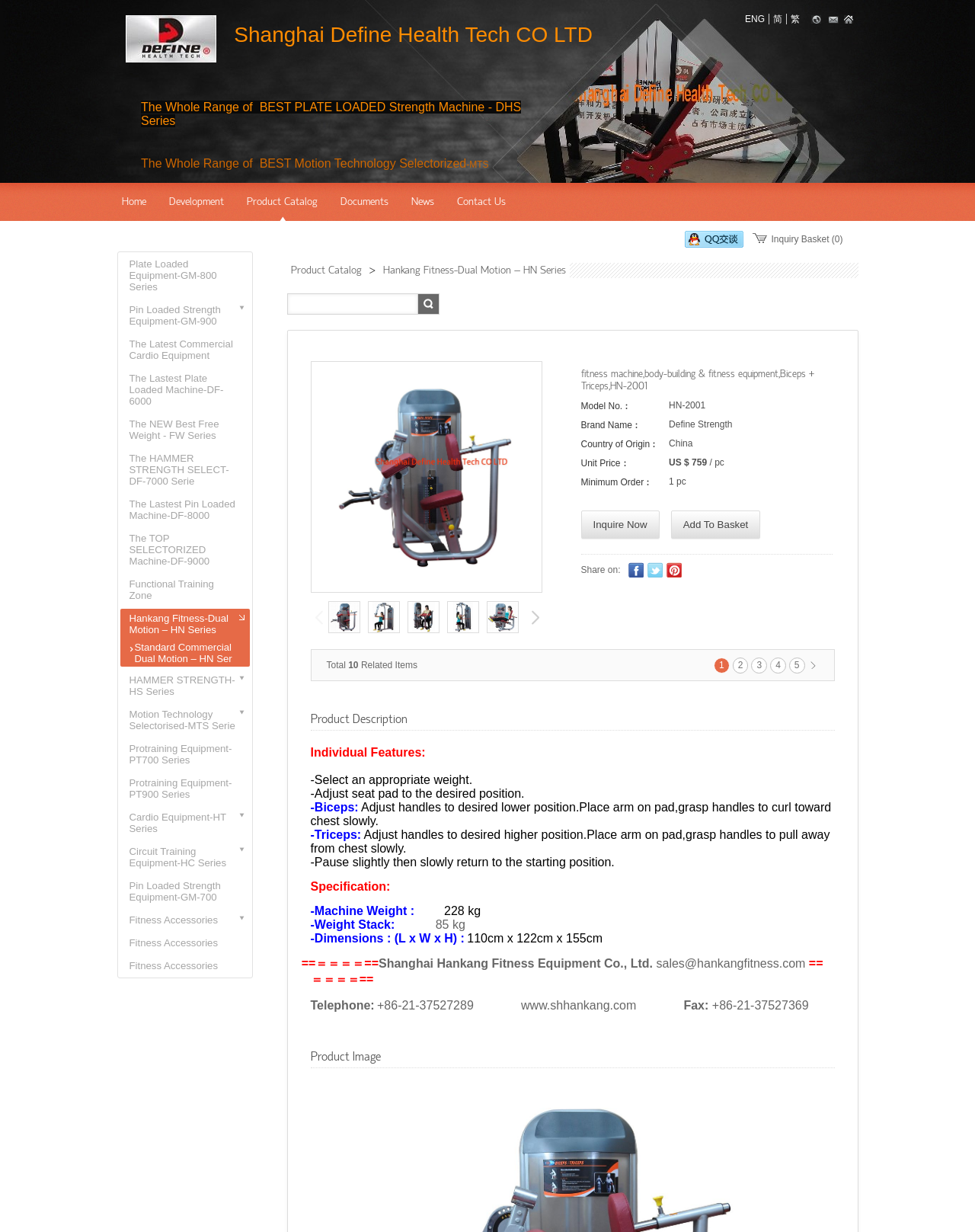Identify the main title of the webpage and generate its text content.

fitness machine,body-building & fitness equipment,Biceps + Triceps,HN-2001